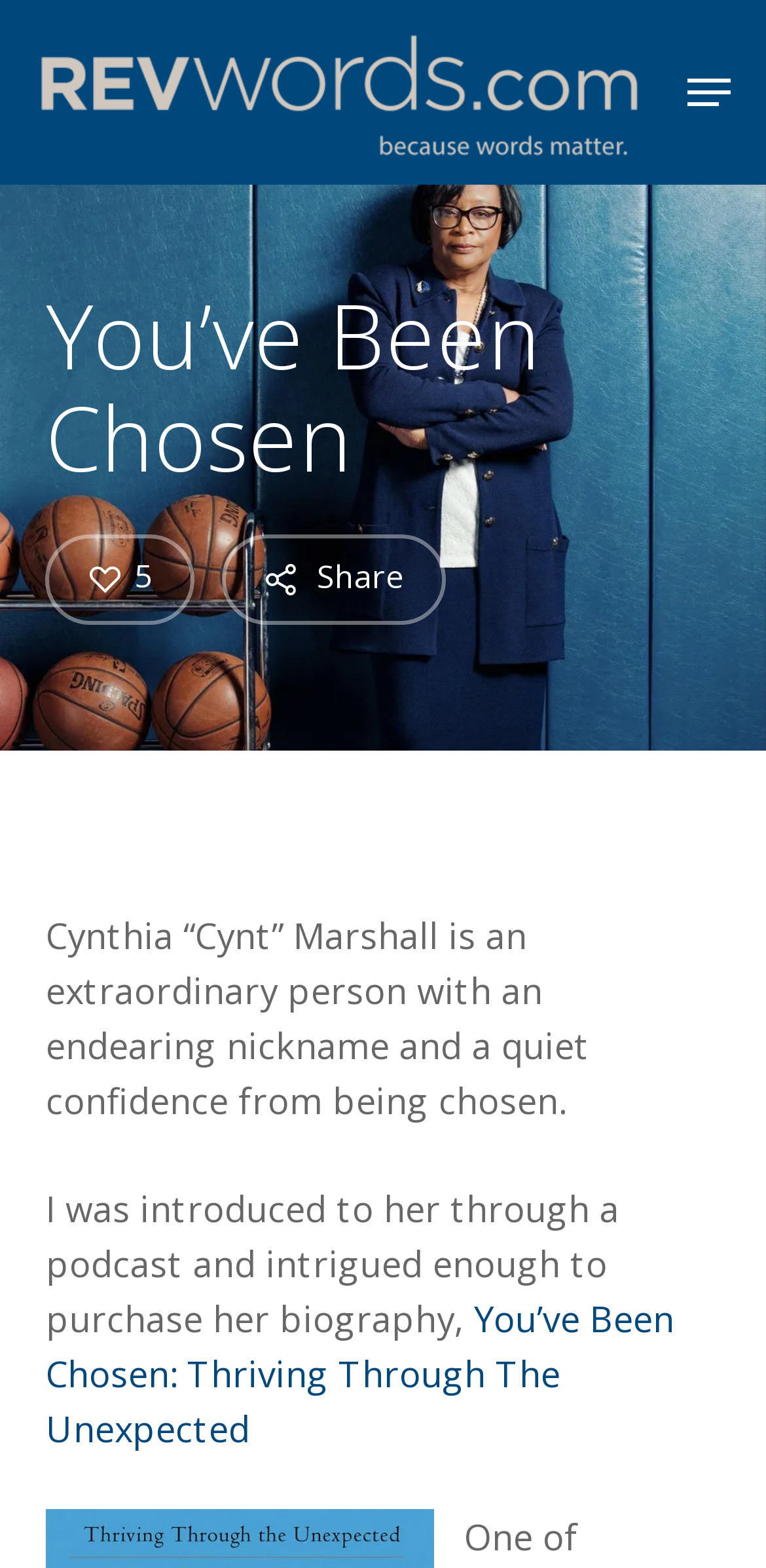Provide the bounding box coordinates for the UI element described in this sentence: "Privacy Notice". The coordinates should be four float values between 0 and 1, i.e., [left, top, right, bottom].

None